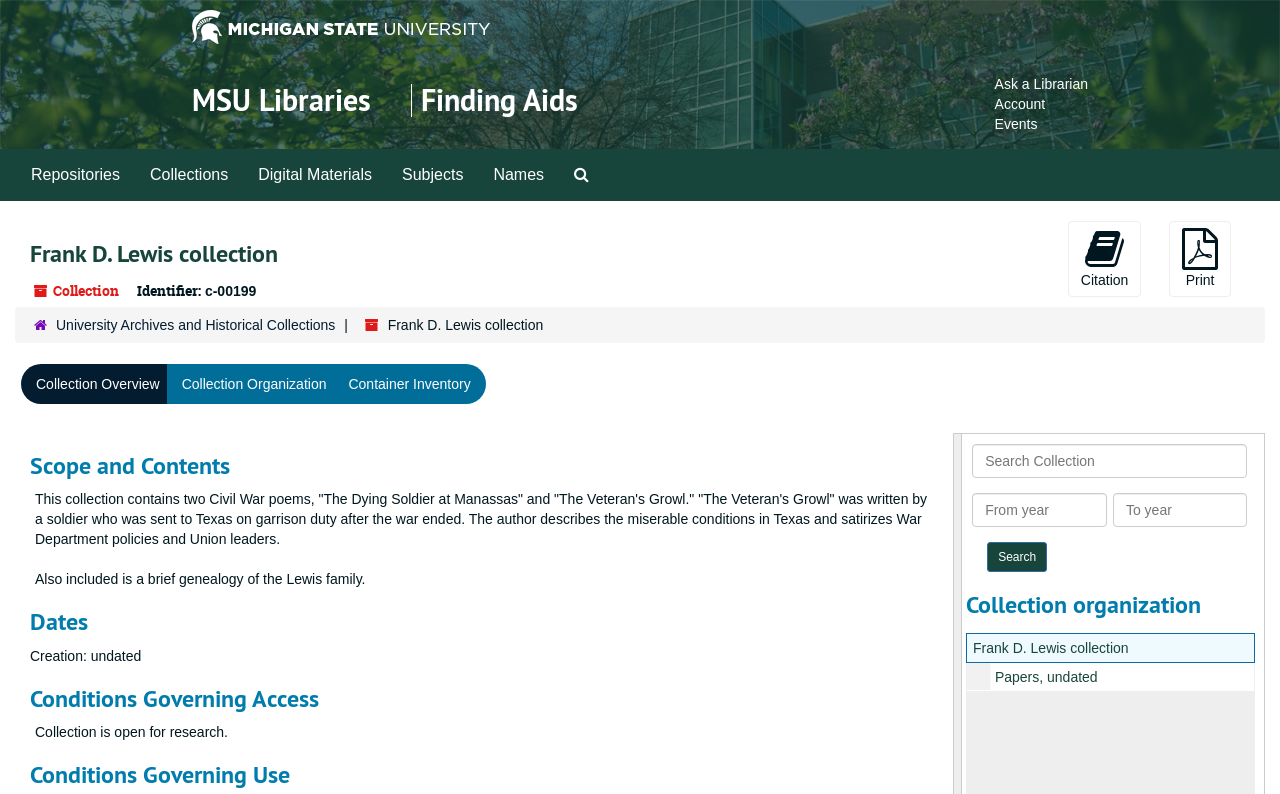Kindly determine the bounding box coordinates for the area that needs to be clicked to execute this instruction: "Search the collection".

[0.759, 0.559, 0.974, 0.602]